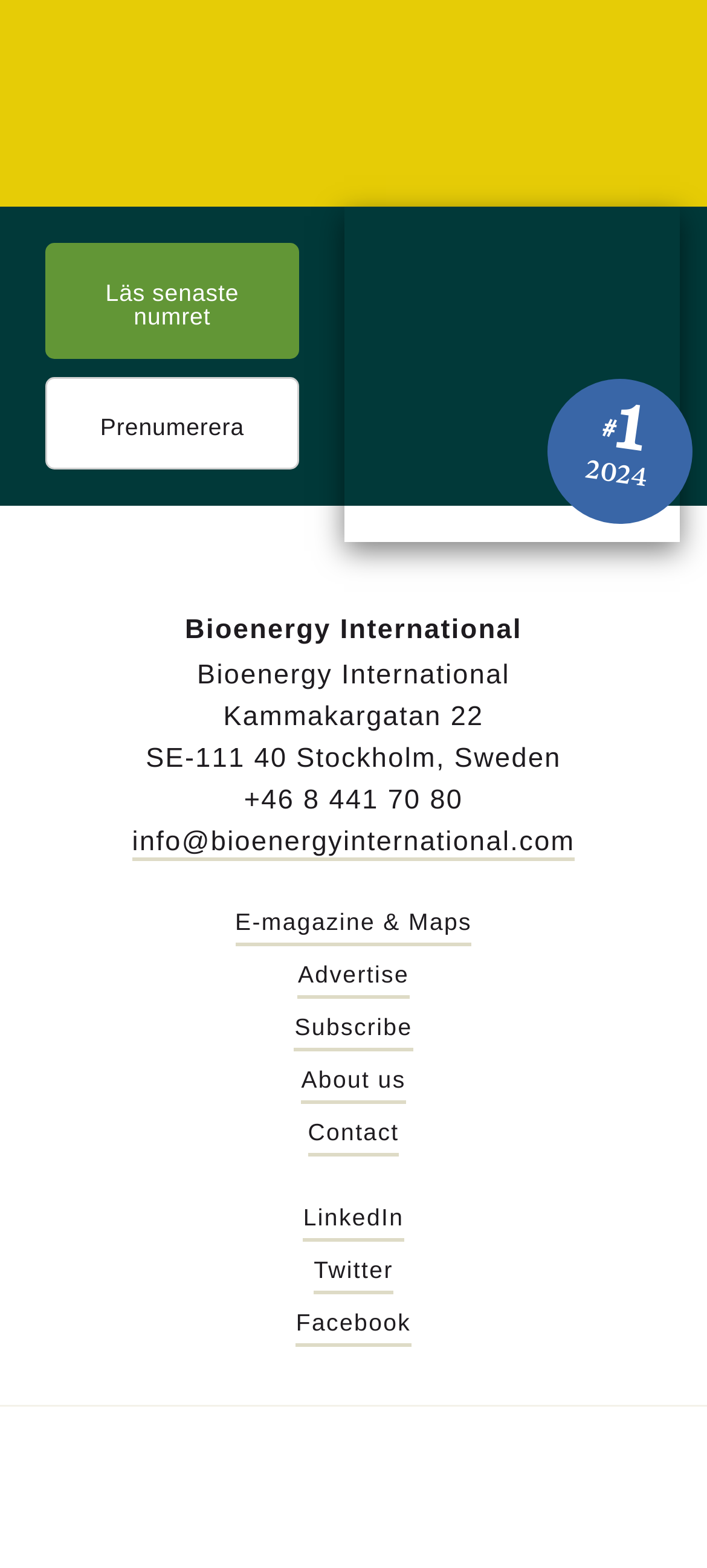How many social media links are there?
Please provide a comprehensive and detailed answer to the question.

There are three social media links at the bottom of the webpage, which are LinkedIn, Twitter, and Facebook. These links are represented by their respective icons.